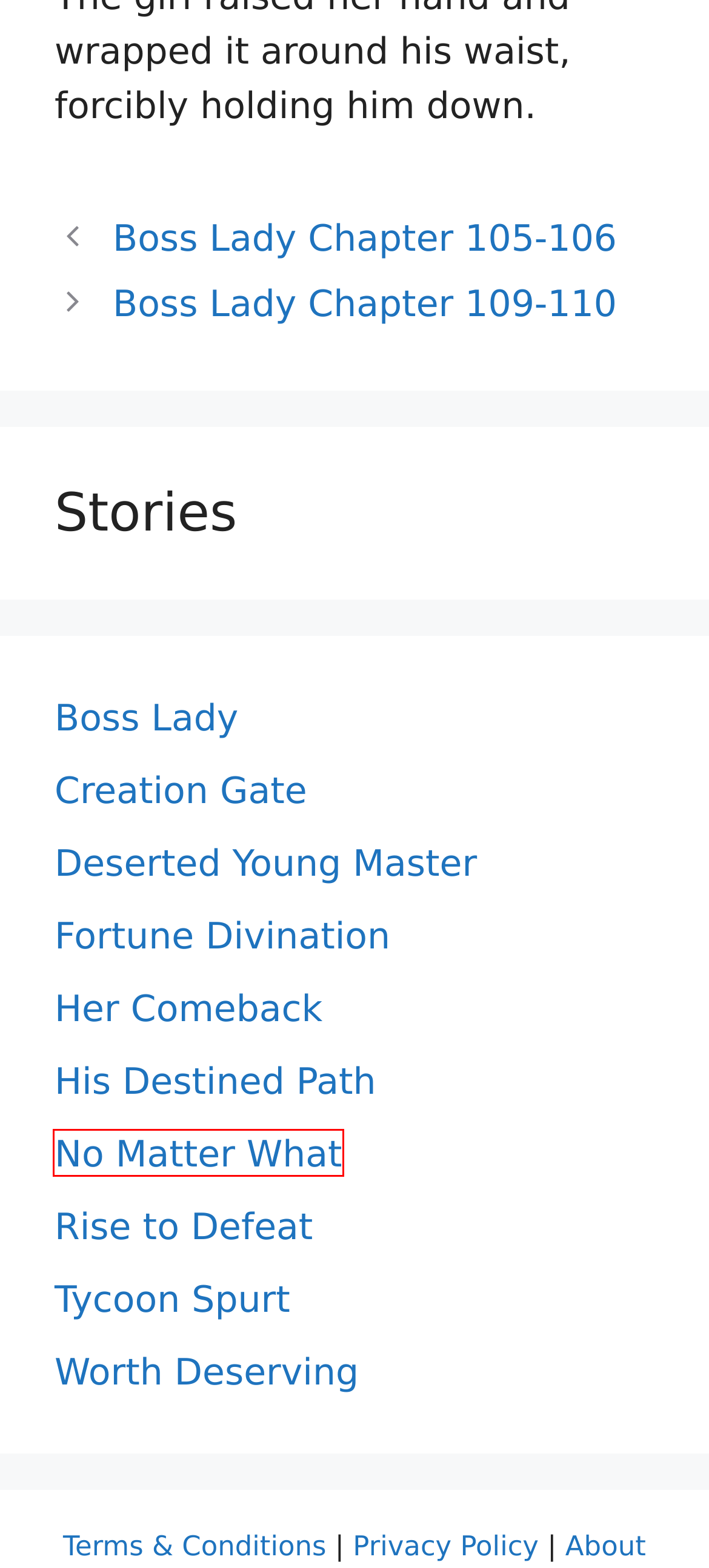You have a screenshot of a webpage with a red bounding box around an element. Choose the best matching webpage description that would appear after clicking the highlighted element. Here are the candidates:
A. Boss Lady Chapter 105-106 - Storymush
B. Tycoon Spurt - Storymush
C. Fortune Divination - Storymush
D. Boss Lady Chapter 109-110 - Storymush
E. Privacy Policy - Storymush
F. Her Comeback - Storymush
G. No Matter What - Storymush
H. Creation Gate - Storymush

G